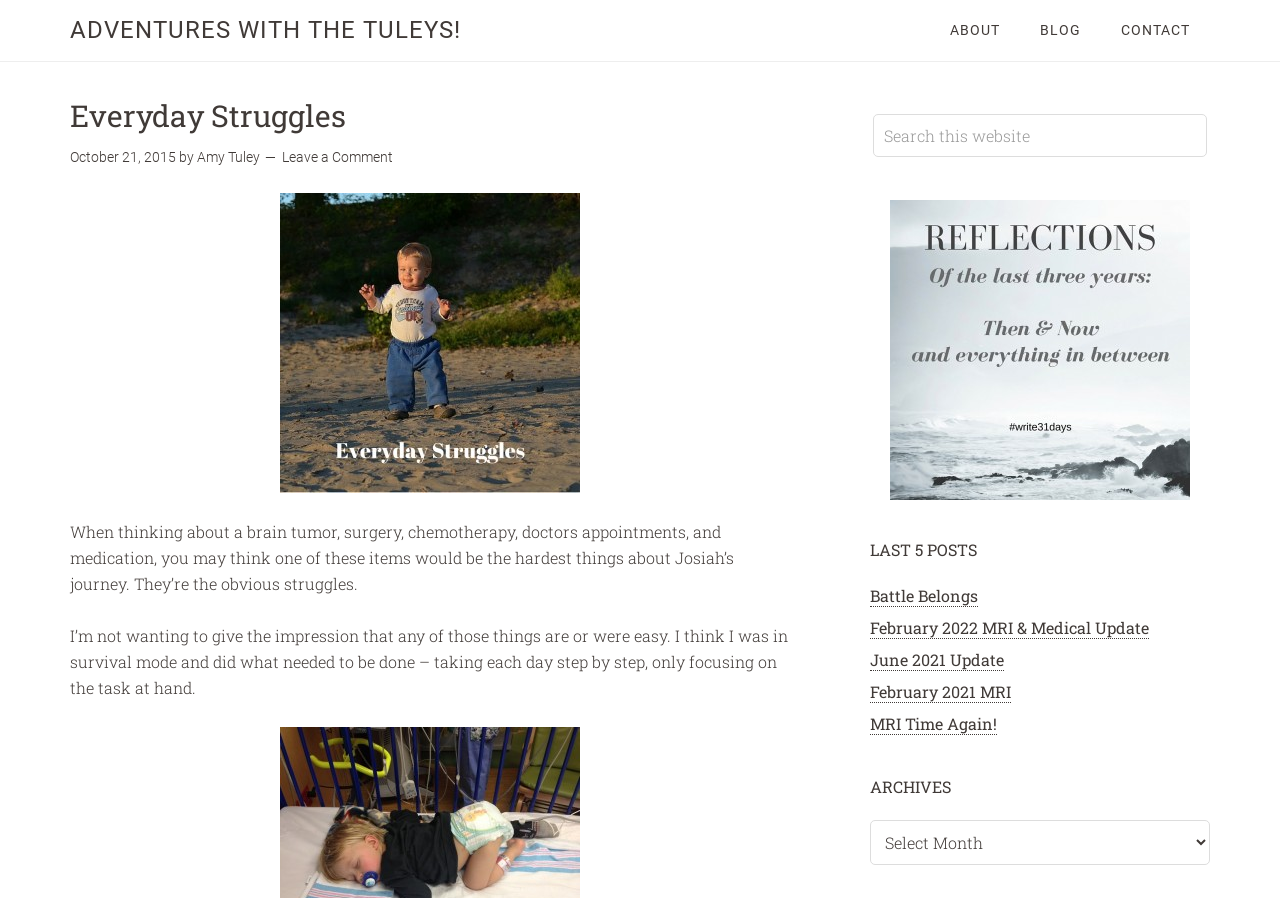Locate the UI element described by name="s" placeholder="Search this website" in the provided webpage screenshot. Return the bounding box coordinates in the format (top-left x, top-left y, bottom-right x, bottom-right y), ensuring all values are between 0 and 1.

[0.682, 0.127, 0.943, 0.175]